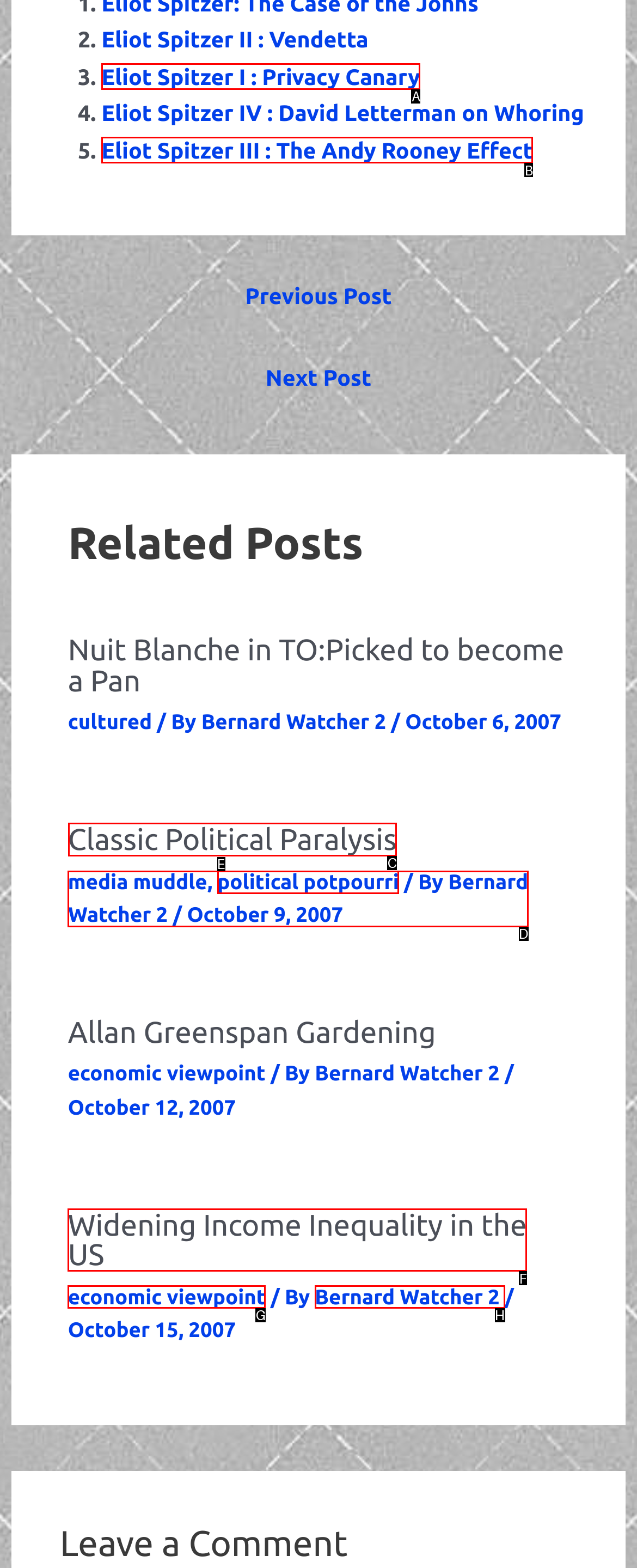Look at the highlighted elements in the screenshot and tell me which letter corresponds to the task: View 'Classic Political Paralysis'.

C